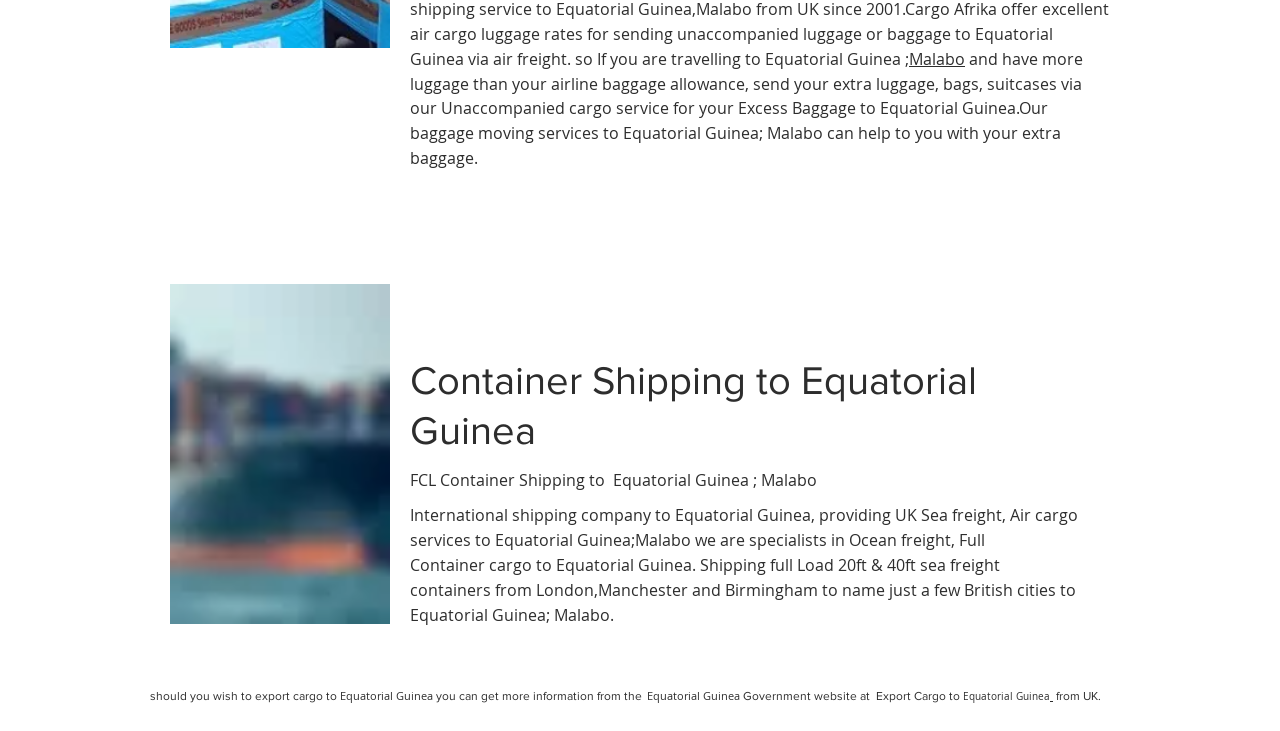What is the company providing?
Look at the image and provide a short answer using one word or a phrase.

International shipping company